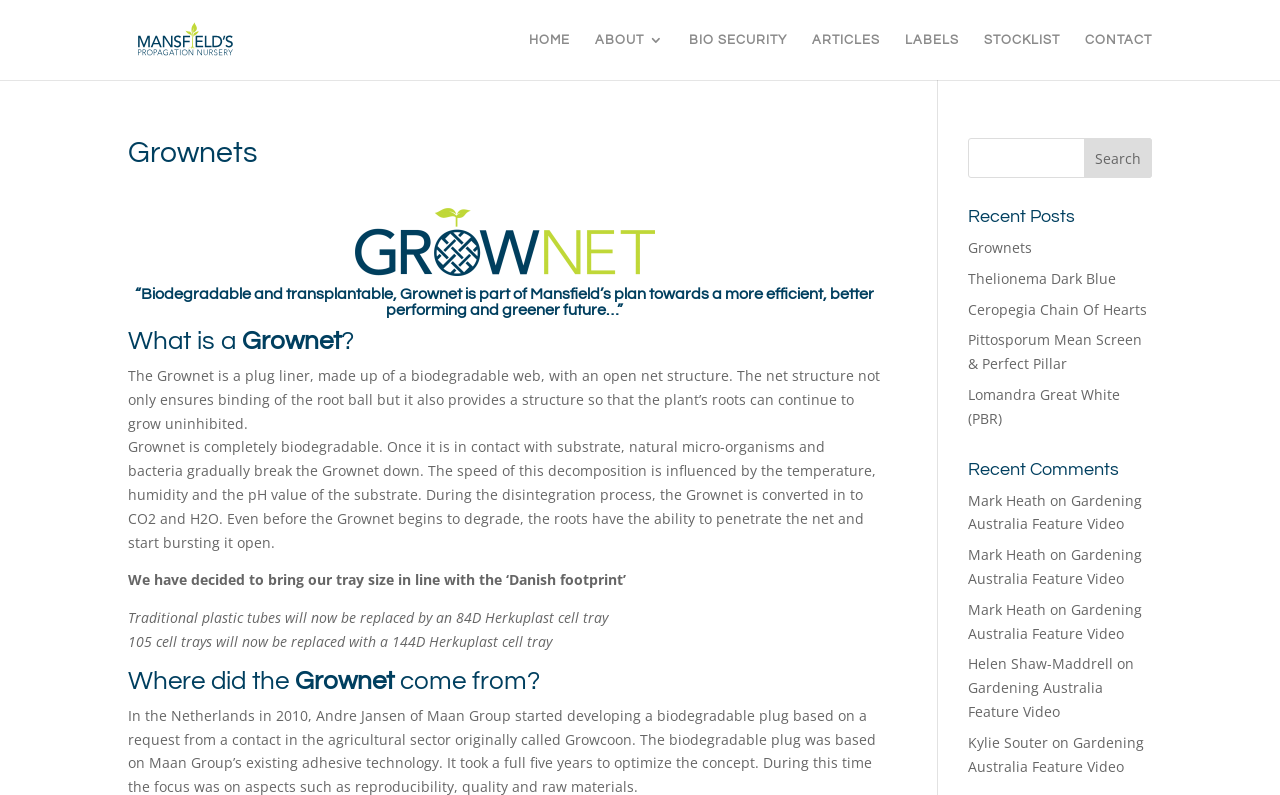Using the element description: "Centre for Research Collections", determine the bounding box coordinates for the specified UI element. The coordinates should be four float numbers between 0 and 1, [left, top, right, bottom].

None